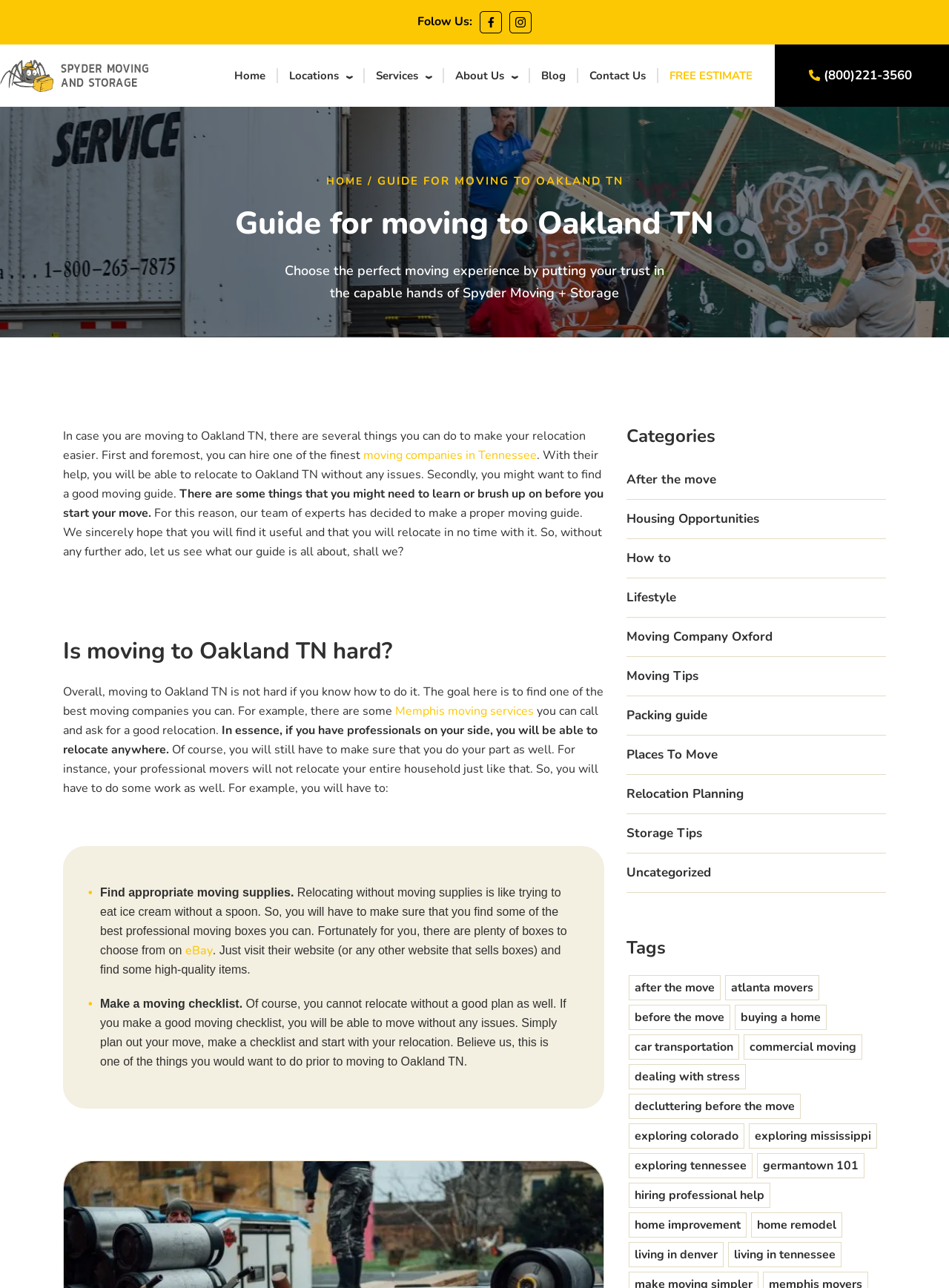Use a single word or phrase to answer the question: 
What is one of the things you need to do before moving?

Find appropriate moving supplies